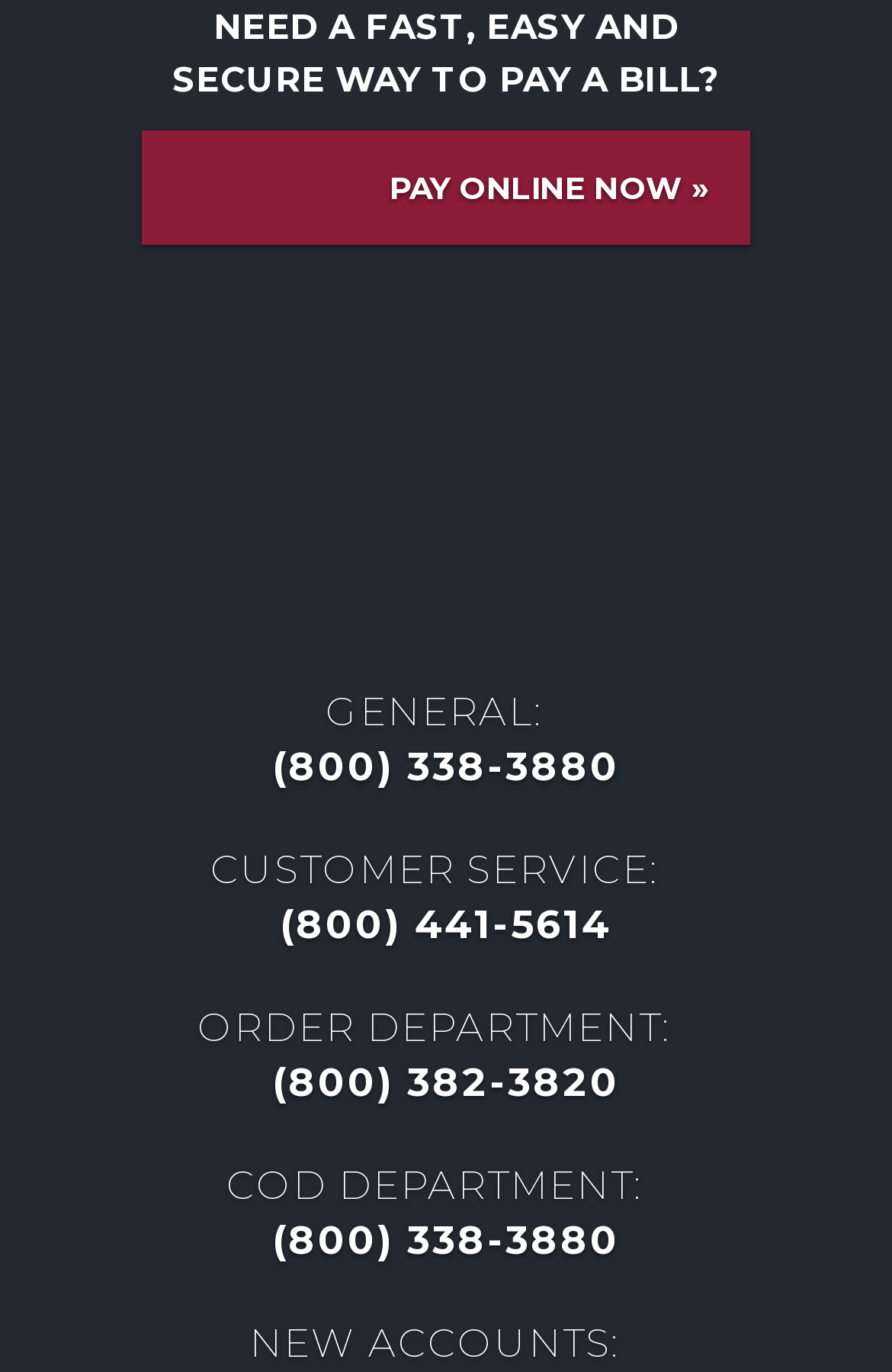How many links are there on this webpage?
Look at the image and respond with a single word or a short phrase.

5